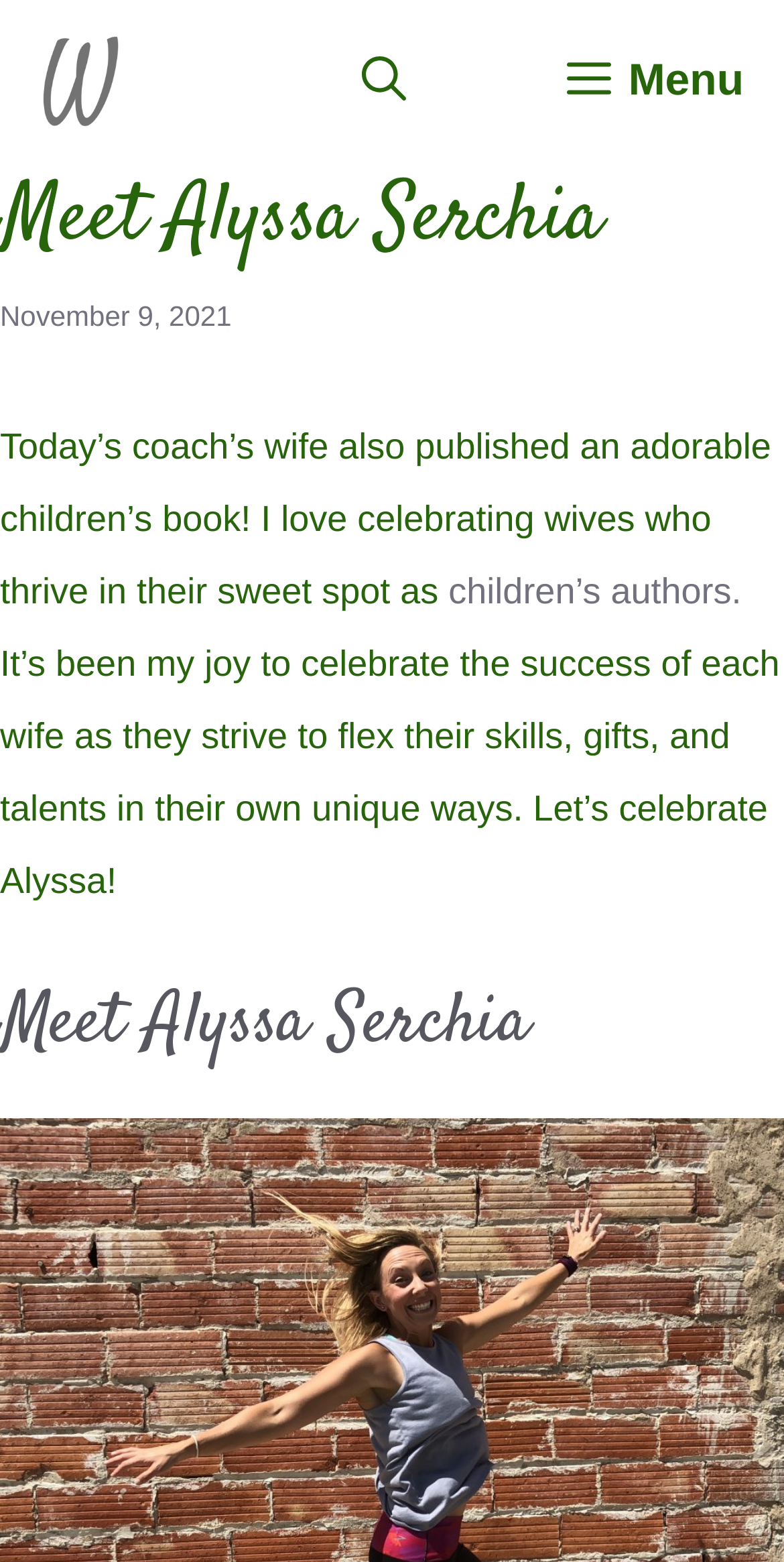Given the element description title="Lessons from the Sidelines", identify the bounding box coordinates for the UI element on the webpage screenshot. The format should be (top-left x, top-left y, bottom-right x, bottom-right y), with values between 0 and 1.

[0.026, 0.0, 0.179, 0.103]